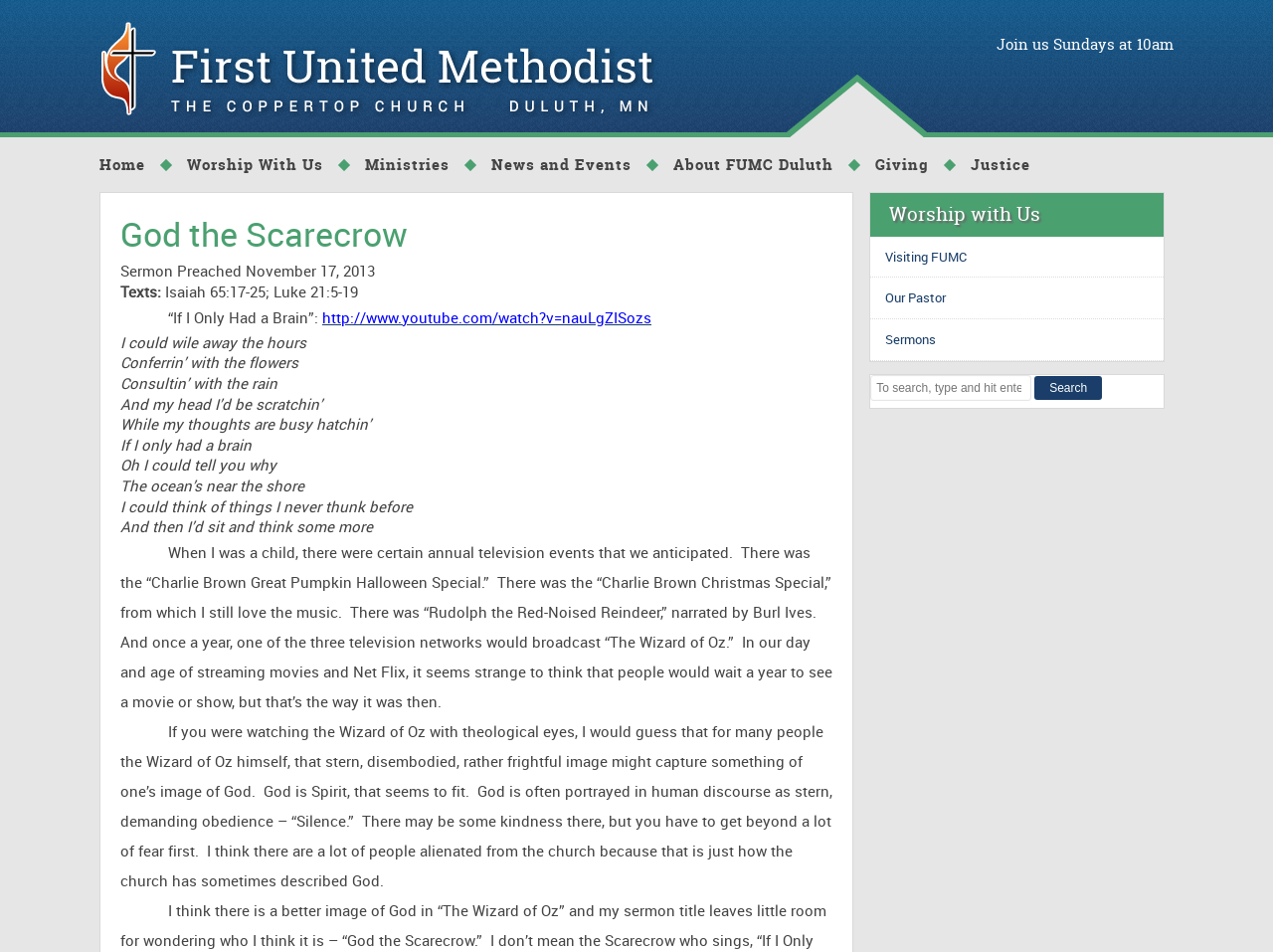How many sections are there in the 'Worship with Us' section?
Based on the image content, provide your answer in one word or a short phrase.

3